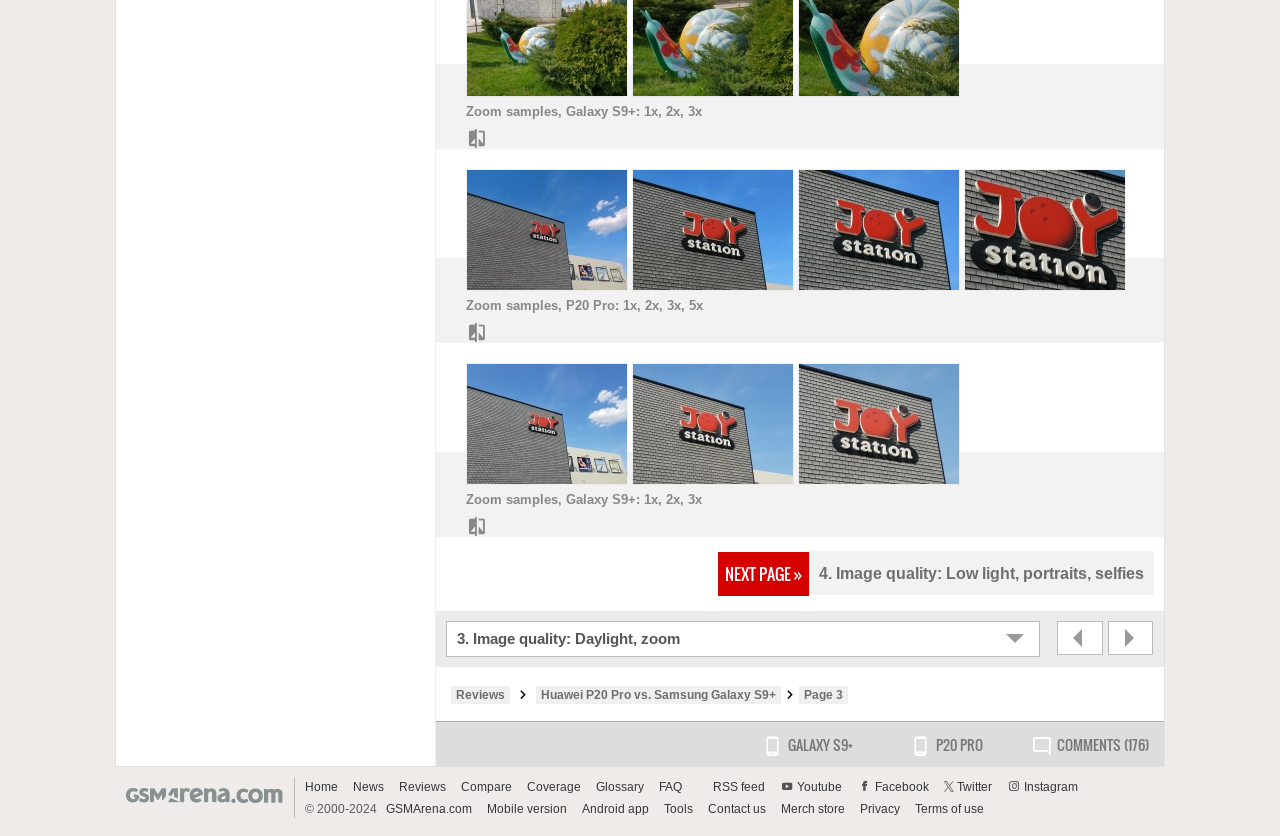Please mark the clickable region by giving the bounding box coordinates needed to complete this instruction: "Click the button to zoom in".

[0.364, 0.154, 0.38, 0.178]